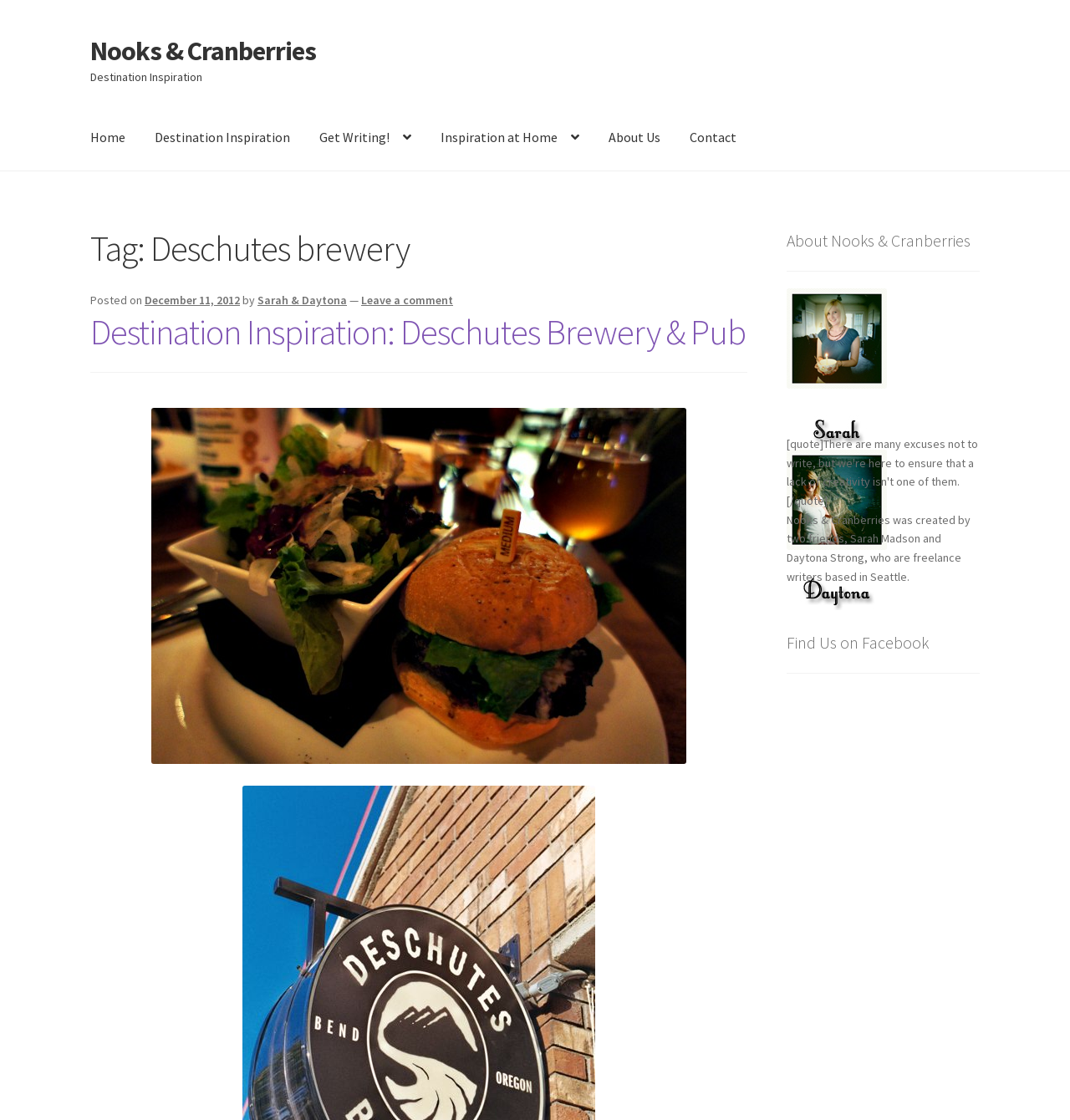What is the name of the book club?
Answer the question with a single word or phrase derived from the image.

Nooks & Cranberries Book Club